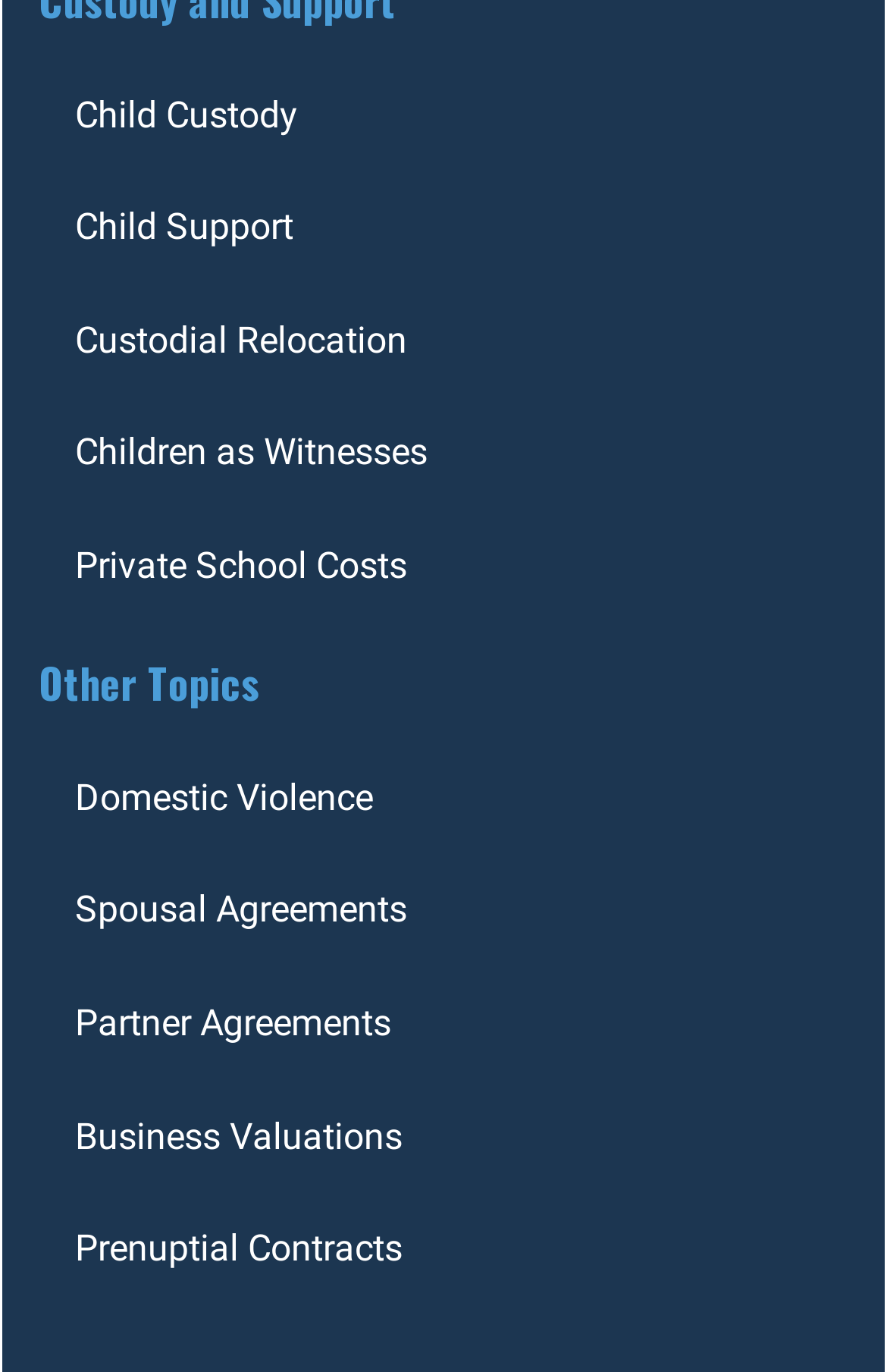Given the description: "Child Support", determine the bounding box coordinates of the UI element. The coordinates should be formatted as four float numbers between 0 and 1, [left, top, right, bottom].

[0.044, 0.125, 0.523, 0.207]